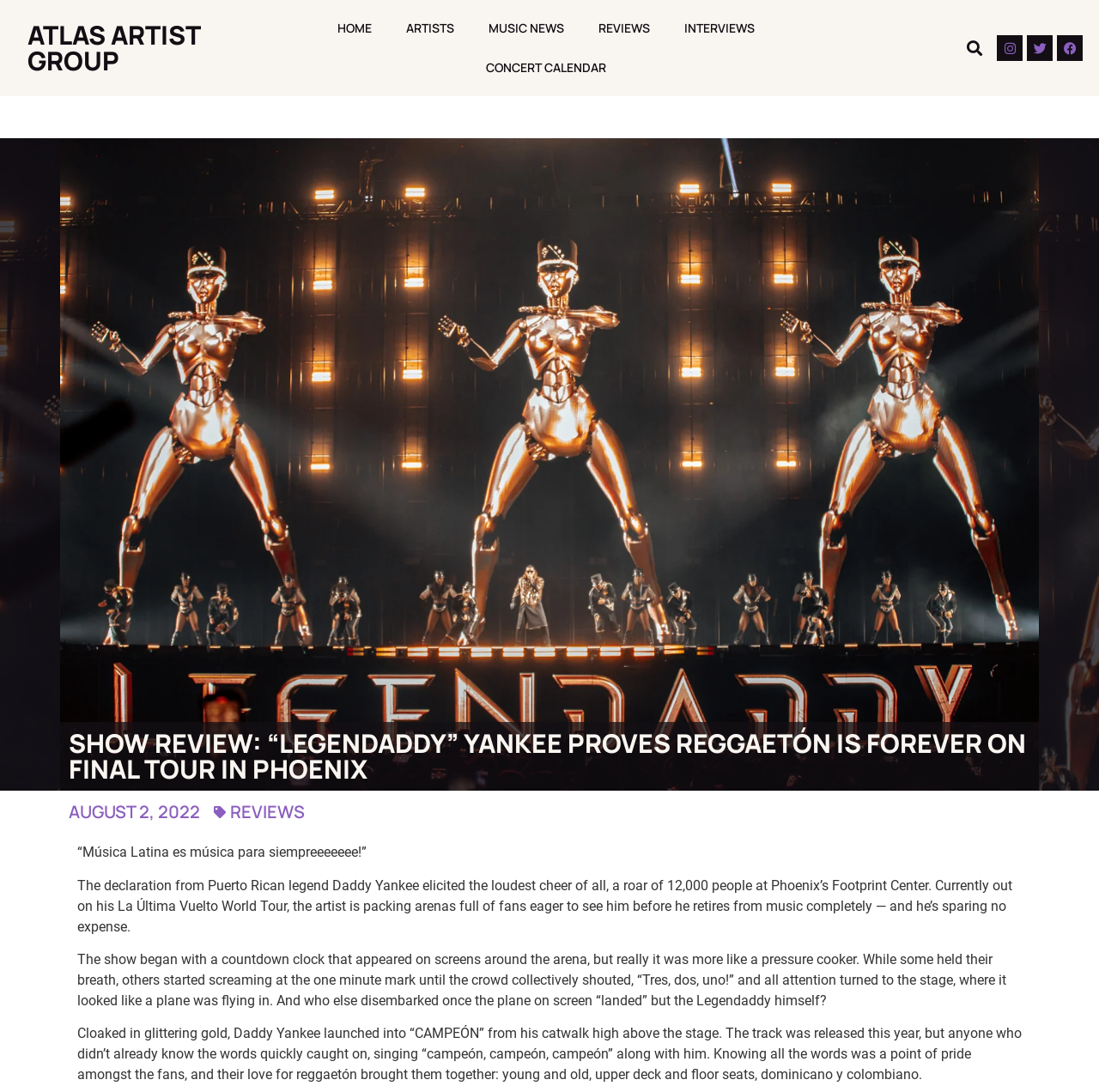Using the webpage screenshot, locate the HTML element that fits the following description and provide its bounding box: "Twitter".

[0.935, 0.032, 0.958, 0.056]